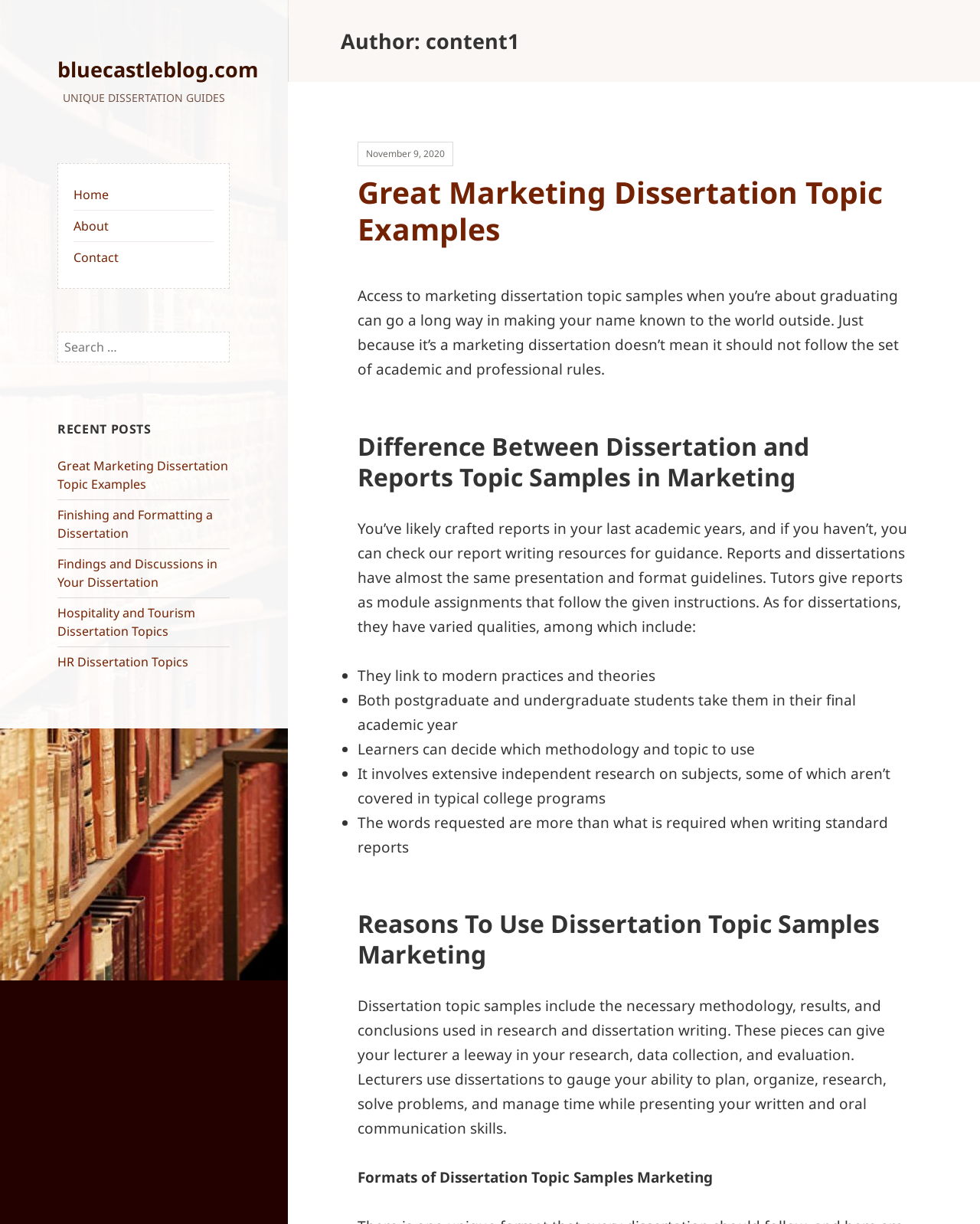Find the UI element described as: "Home" and predict its bounding box coordinates. Ensure the coordinates are four float numbers between 0 and 1, [left, top, right, bottom].

[0.075, 0.146, 0.218, 0.171]